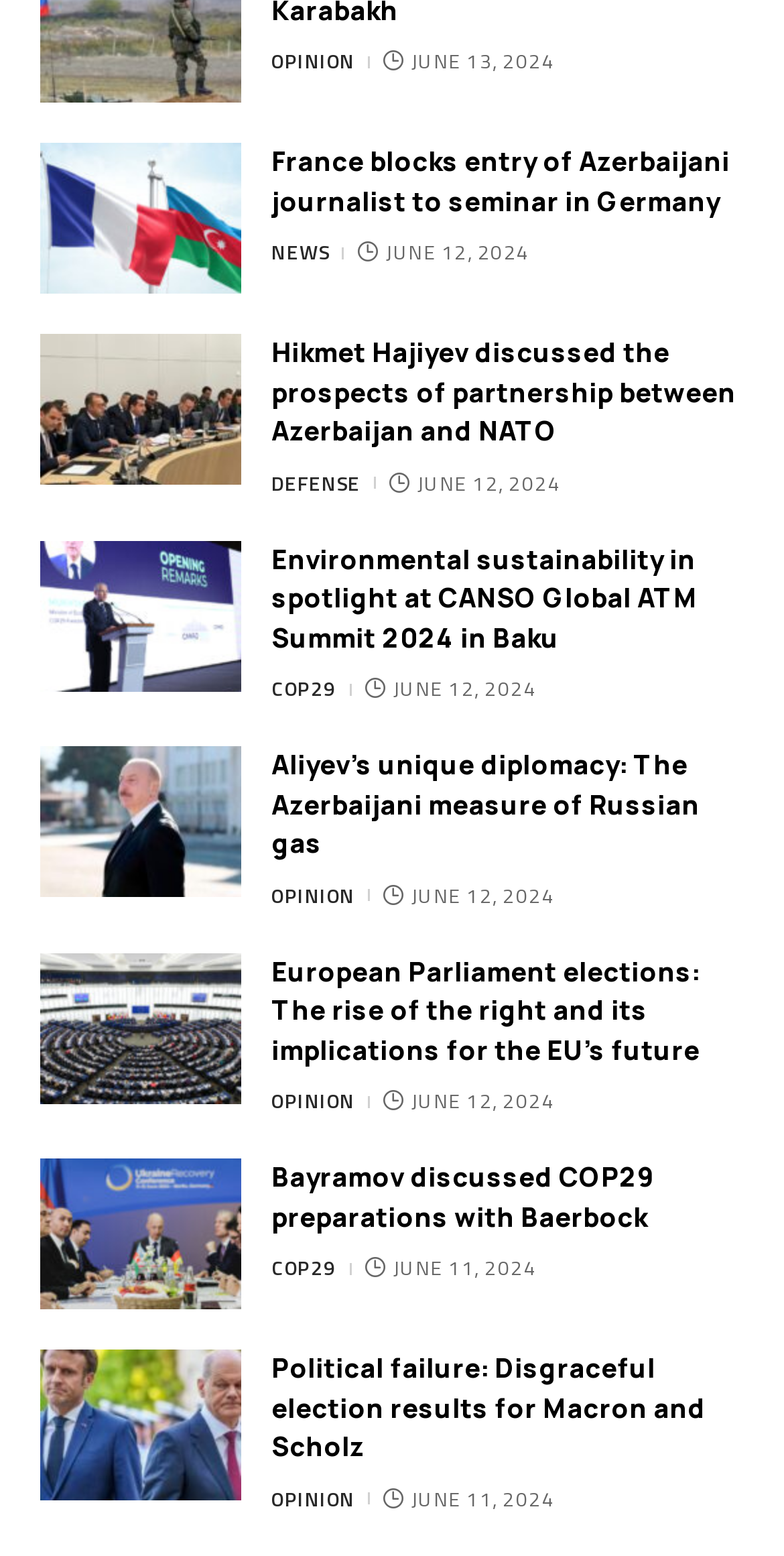Locate the bounding box coordinates of the clickable region necessary to complete the following instruction: "Read the news about 'France blocks entry of Azerbaijani journalist to seminar in Germany'". Provide the coordinates in the format of four float numbers between 0 and 1, i.e., [left, top, right, bottom].

[0.346, 0.092, 0.949, 0.143]